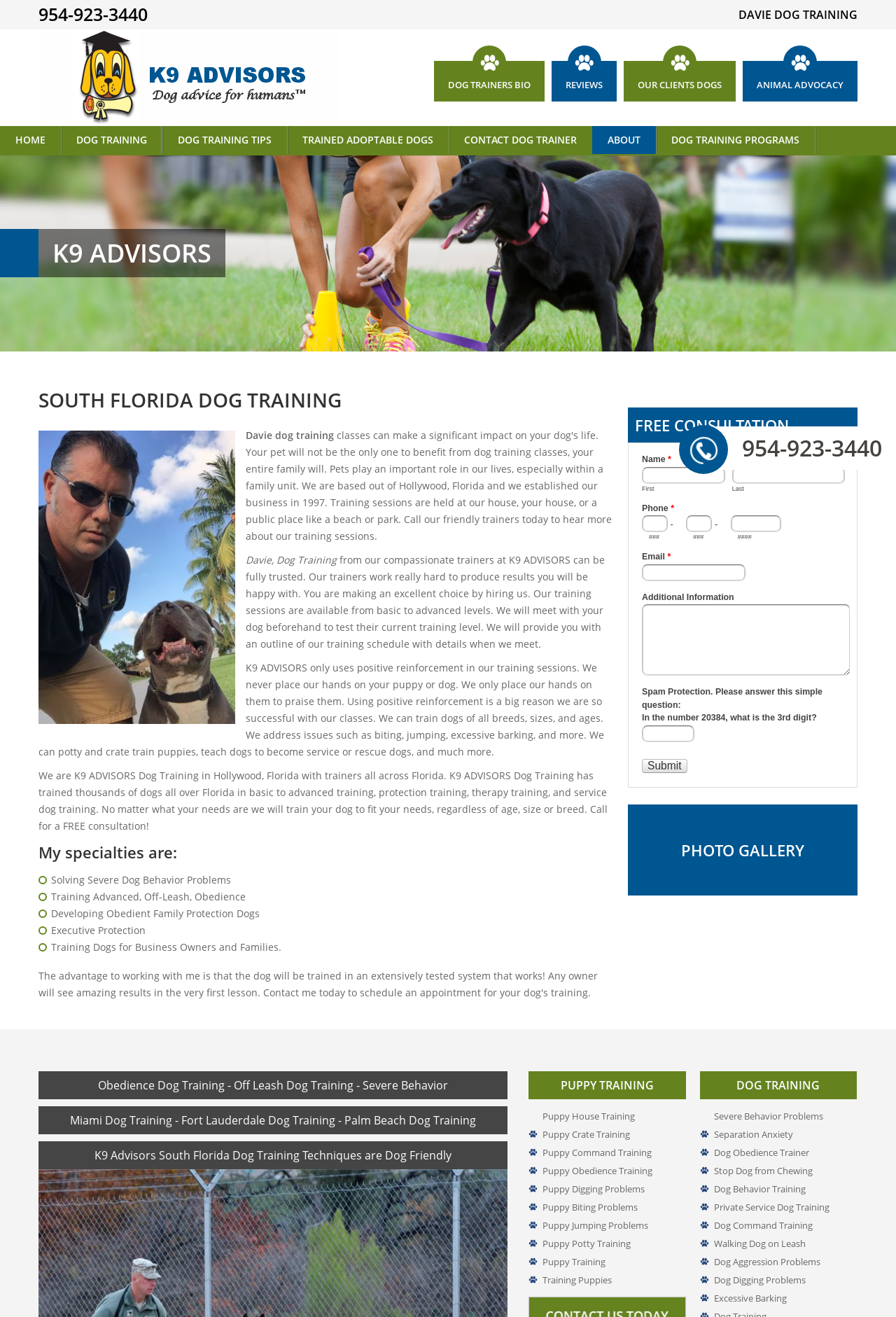What is the phone number to contact the dog trainer?
Carefully analyze the image and provide a thorough answer to the question.

The phone number can be found at the top of the webpage, in the static text element with the content '954-923-3440'.